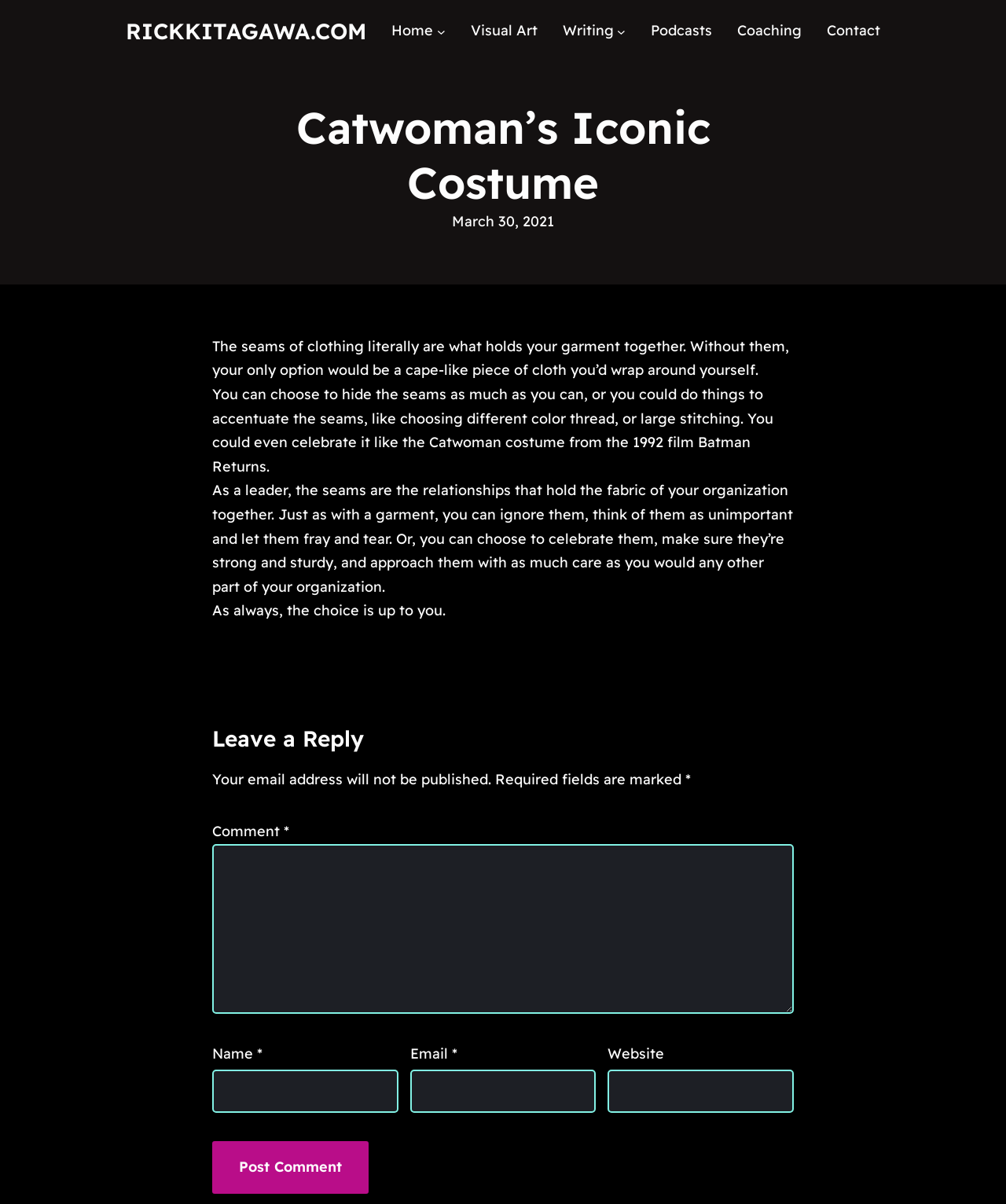What is the purpose of the seams in clothing?
Please provide a single word or phrase as the answer based on the screenshot.

Hold the garment together